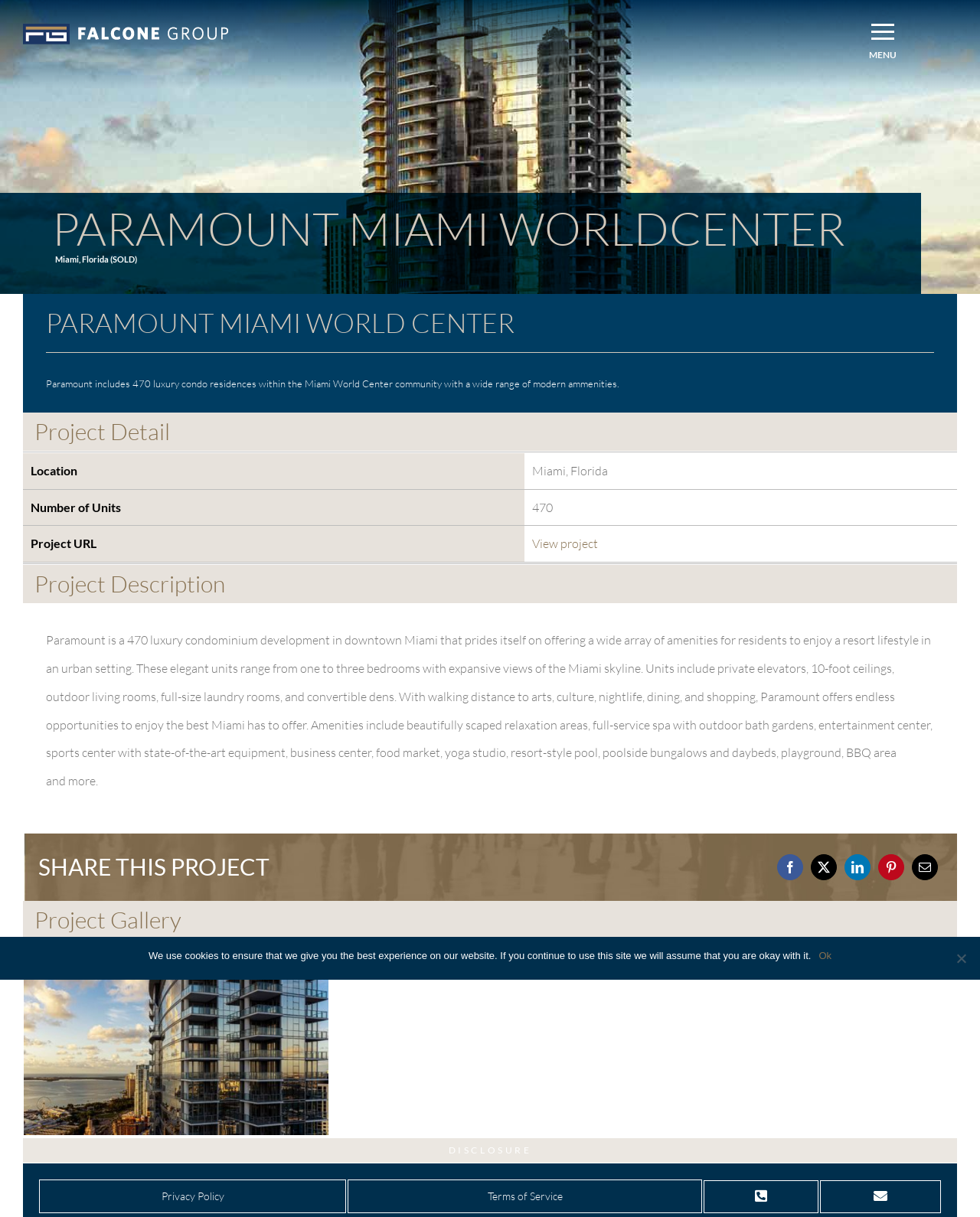What is the name of the company behind Paramount Miami World Center?
Refer to the screenshot and deliver a thorough answer to the question presented.

I found the answer by looking at the 'Falcone Group Logo' image, which is located at the top of the webpage. The image is linked to the 'Falcone Group' company.